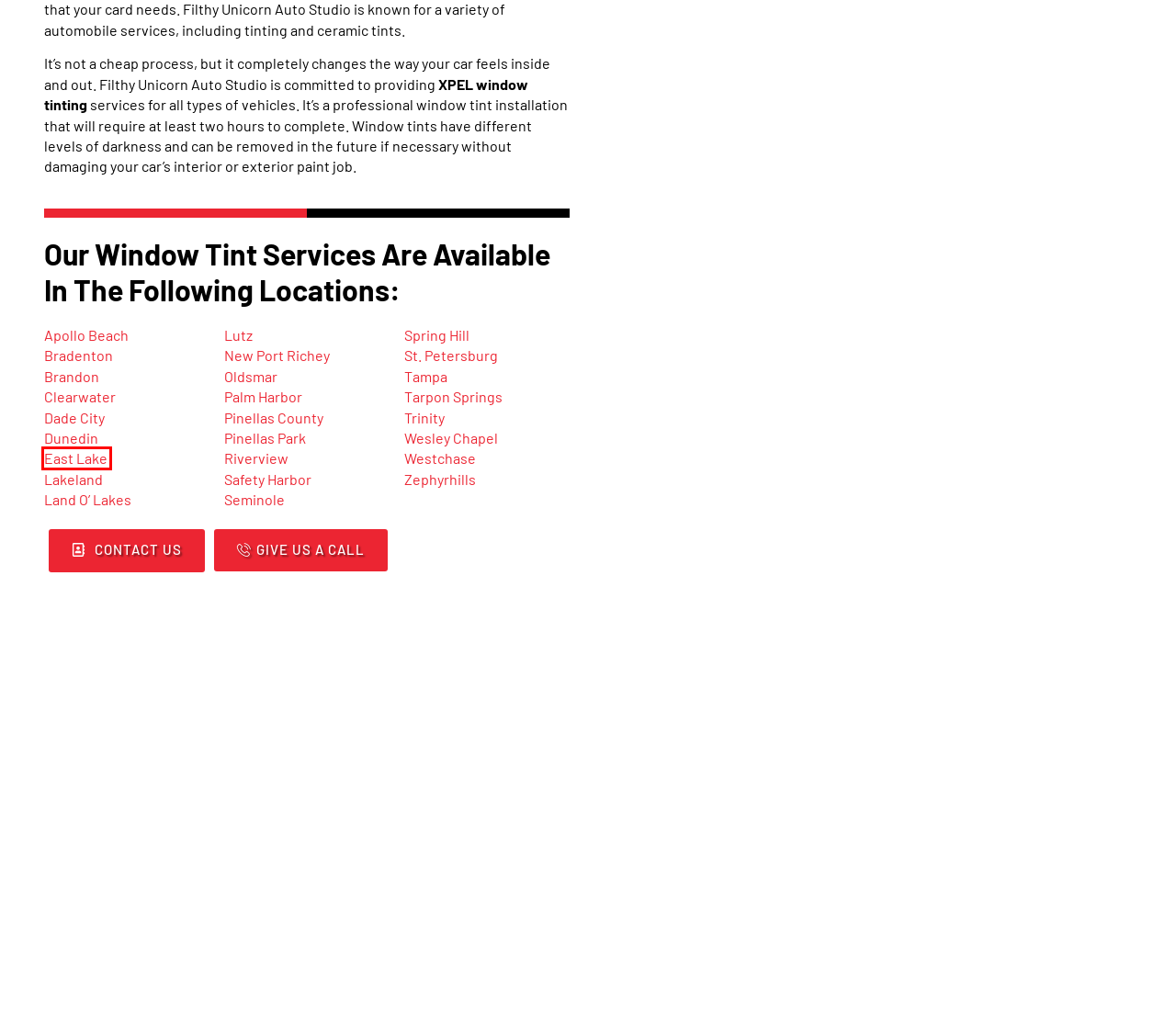Observe the provided screenshot of a webpage that has a red rectangle bounding box. Determine the webpage description that best matches the new webpage after clicking the element inside the red bounding box. Here are the candidates:
A. Window Tint Seminole FL| Filthy Unicorn Auto Studio
B. Window Tinting Trinity FL| Filthy Unicorn Auto Studio
C. Window Tinting Land O' Lakes FL| Filthy Unicorn Auto Studio
D. Window Tint Pinellas County FL| Filthy Unicorn Auto Studio
E. Window Tint Apollo Beach FL| Filthy Unicorn Auto Studio
F. Window Tinting New Port Richey FL| Filthy Unicorn Auto Studio
G. Window Tint Spring Hill FL| Filthy Unicorn Auto Studio
H. Window Tint Riverview FL| Filthy Unicorn Auto Studio

H